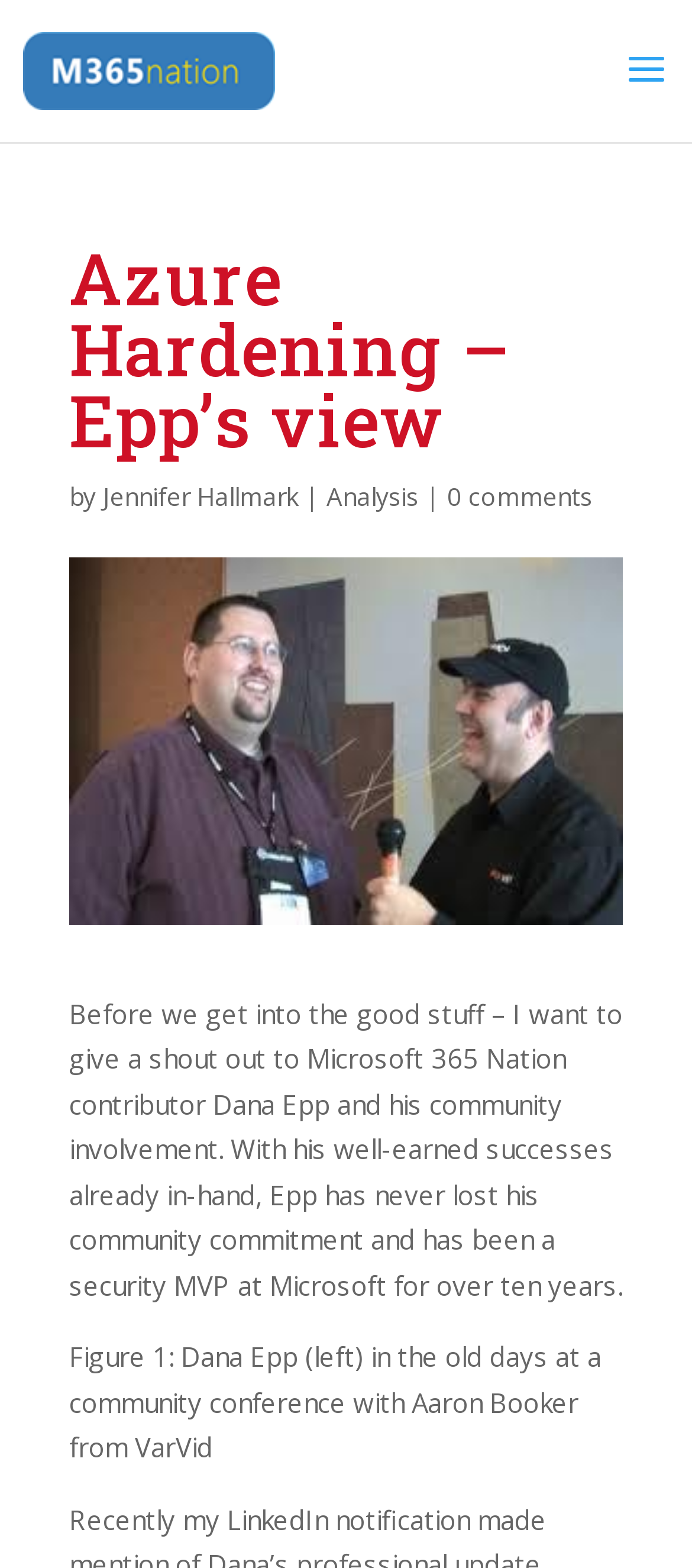Please answer the following question using a single word or phrase: Who is the author of the article?

Jennifer Hallmark